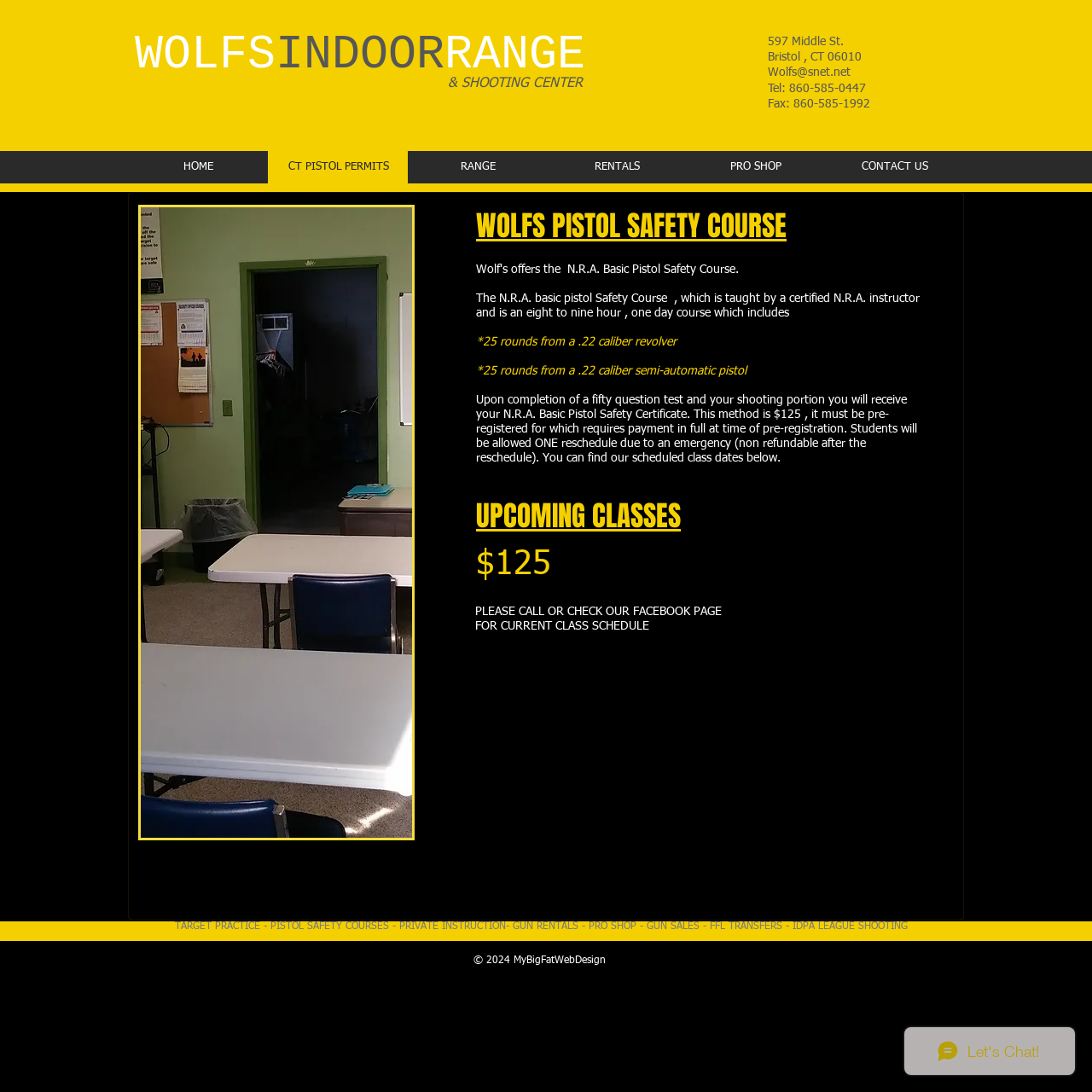Please provide a one-word or short phrase answer to the question:
What is the name of the shooting center?

Wolfs Indoor Range